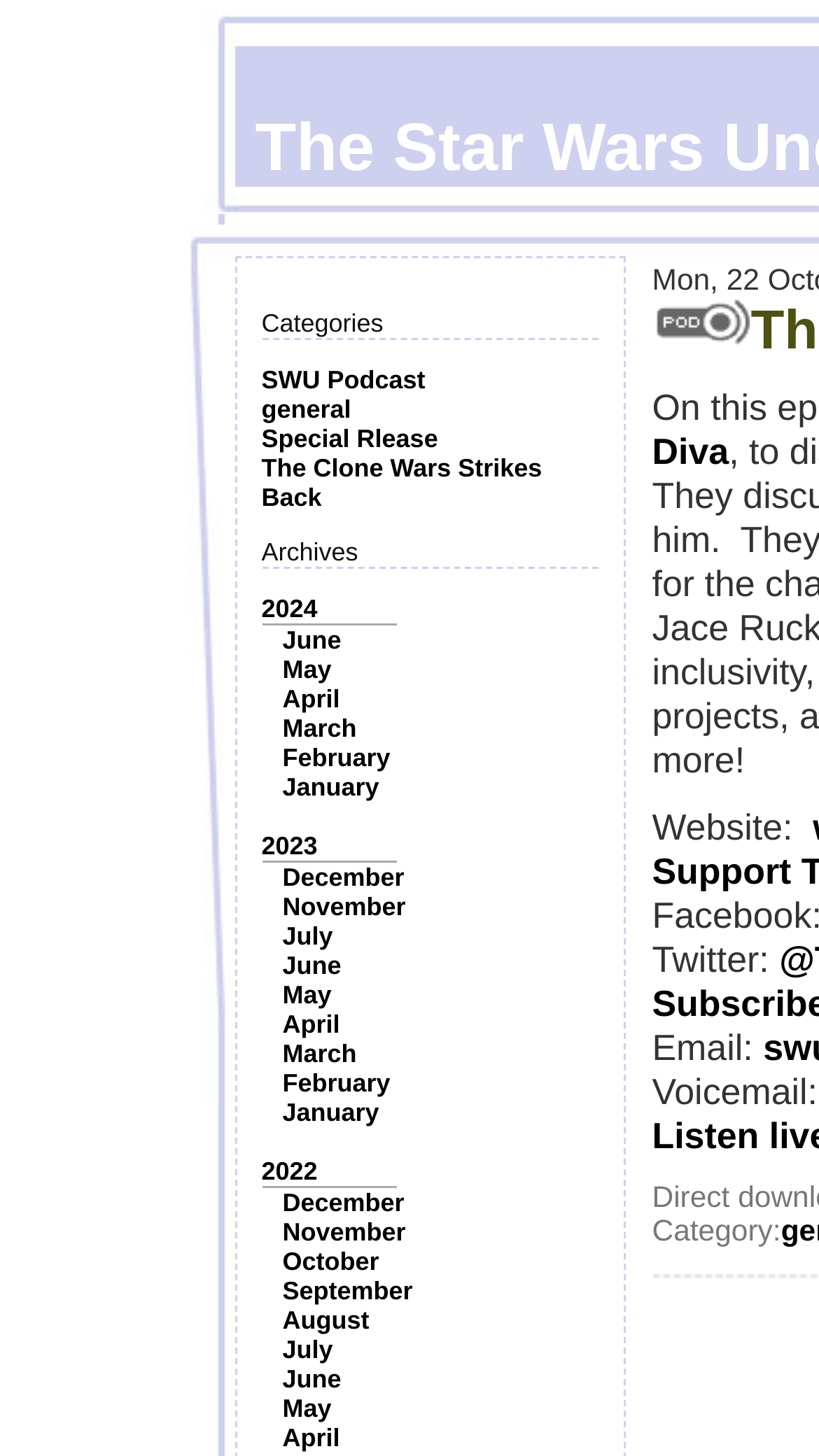Can you specify the bounding box coordinates of the area that needs to be clicked to fulfill the following instruction: "Follow the Twitter link"?

[0.796, 0.644, 0.951, 0.673]